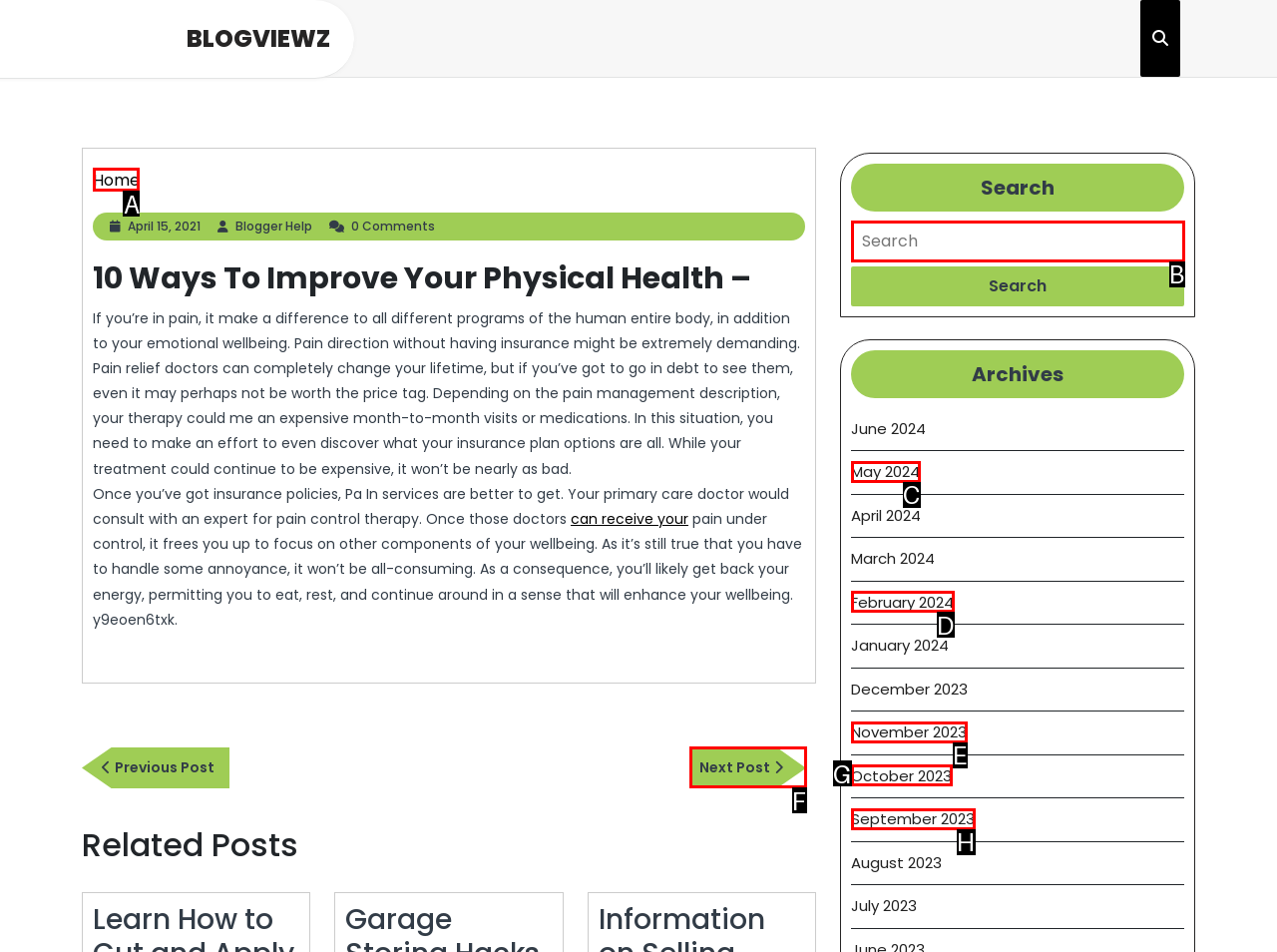Select the correct option from the given choices to perform this task: Click on the 'Home' link. Provide the letter of that option.

A